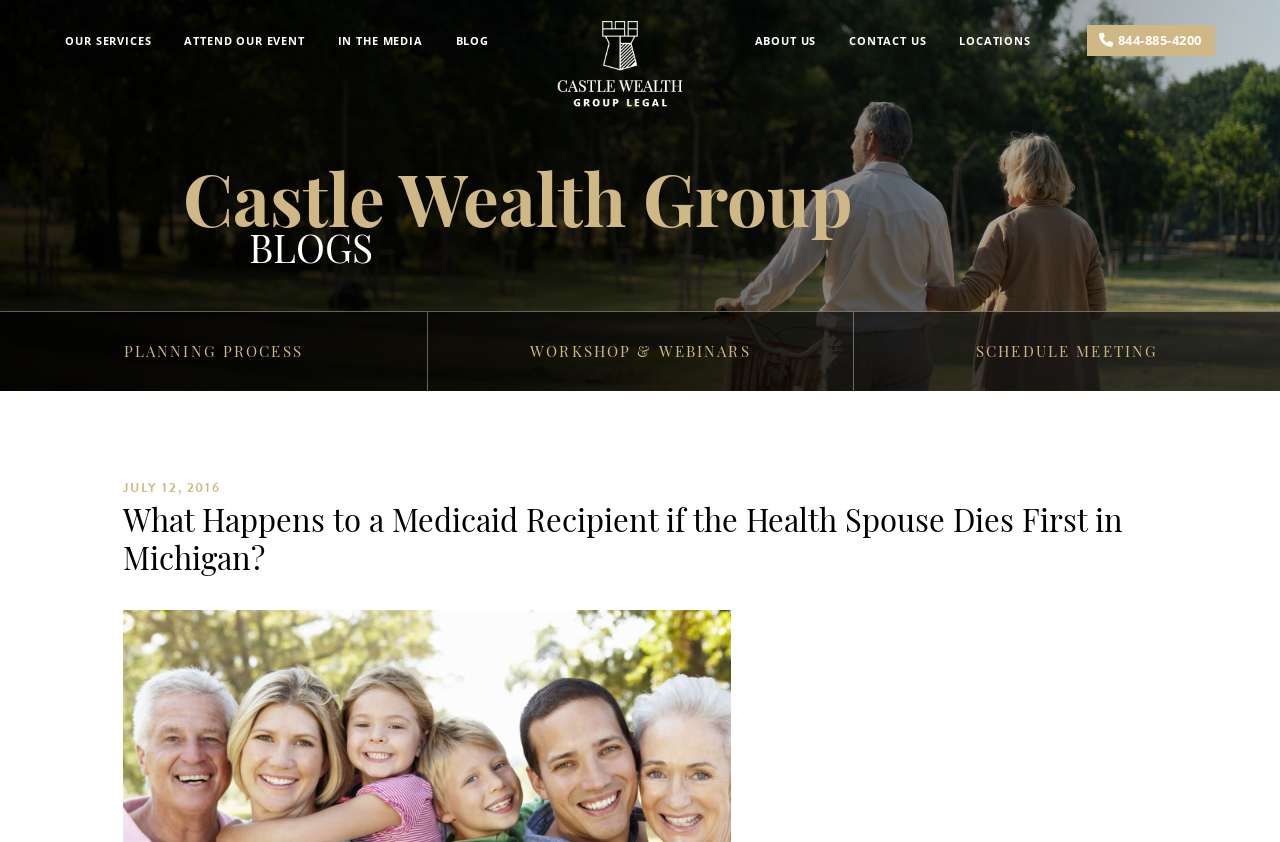Provide the bounding box coordinates of the HTML element this sentence describes: "Contact Us". The bounding box coordinates consist of four float numbers between 0 and 1, i.e., [left, top, right, bottom].

[0.663, 0.039, 0.724, 0.059]